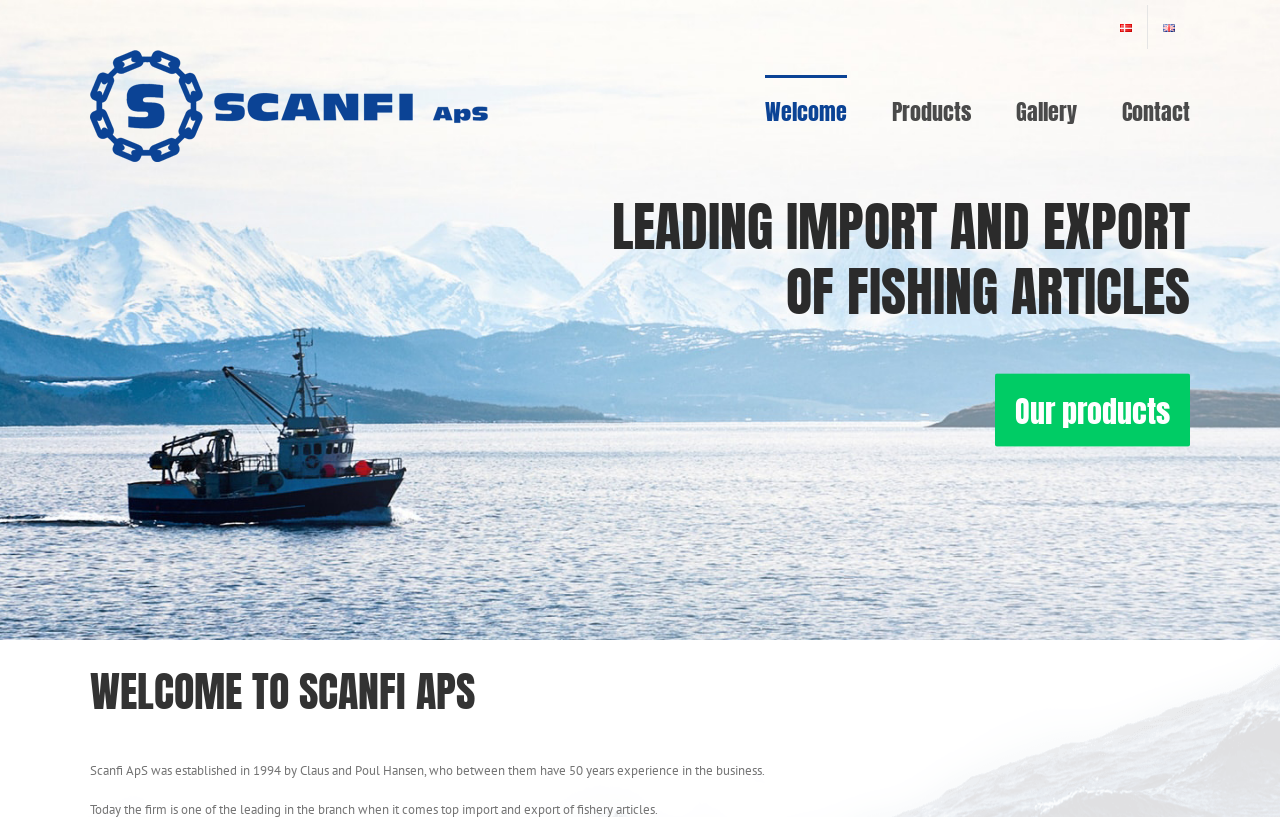Extract the bounding box coordinates of the UI element described: "Promoted". Provide the coordinates in the format [left, top, right, bottom] with values ranging from 0 to 1.

None